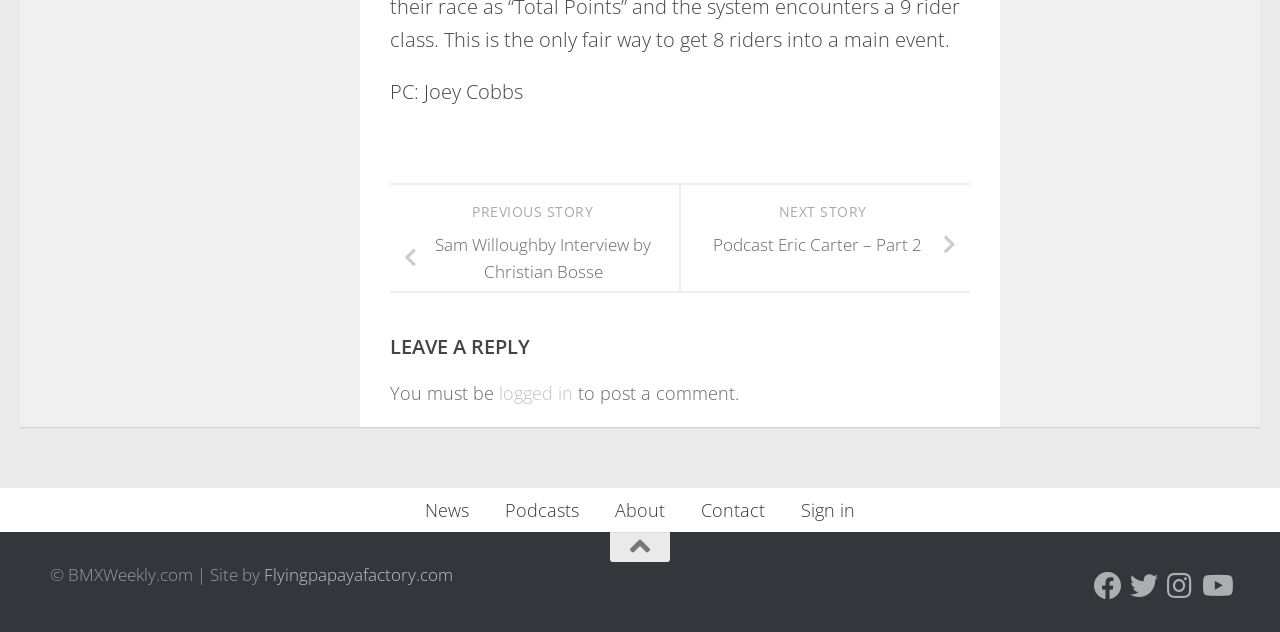Based on the provided description, "Endurance", find the bounding box of the corresponding UI element in the screenshot.

None